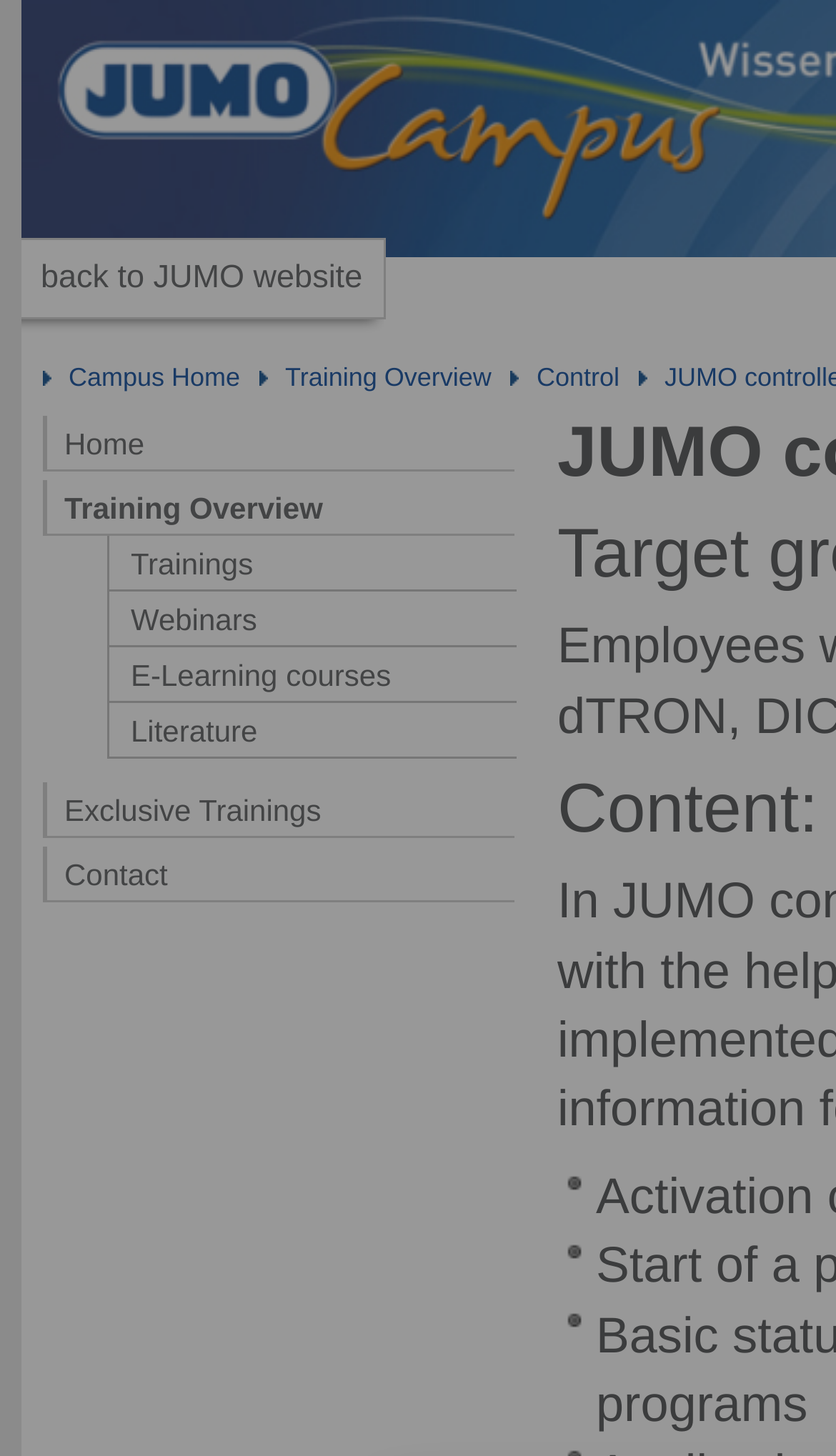Please provide the bounding box coordinates for the element that needs to be clicked to perform the following instruction: "go back to JUMO website". The coordinates should be given as four float numbers between 0 and 1, i.e., [left, top, right, bottom].

[0.026, 0.165, 0.457, 0.218]